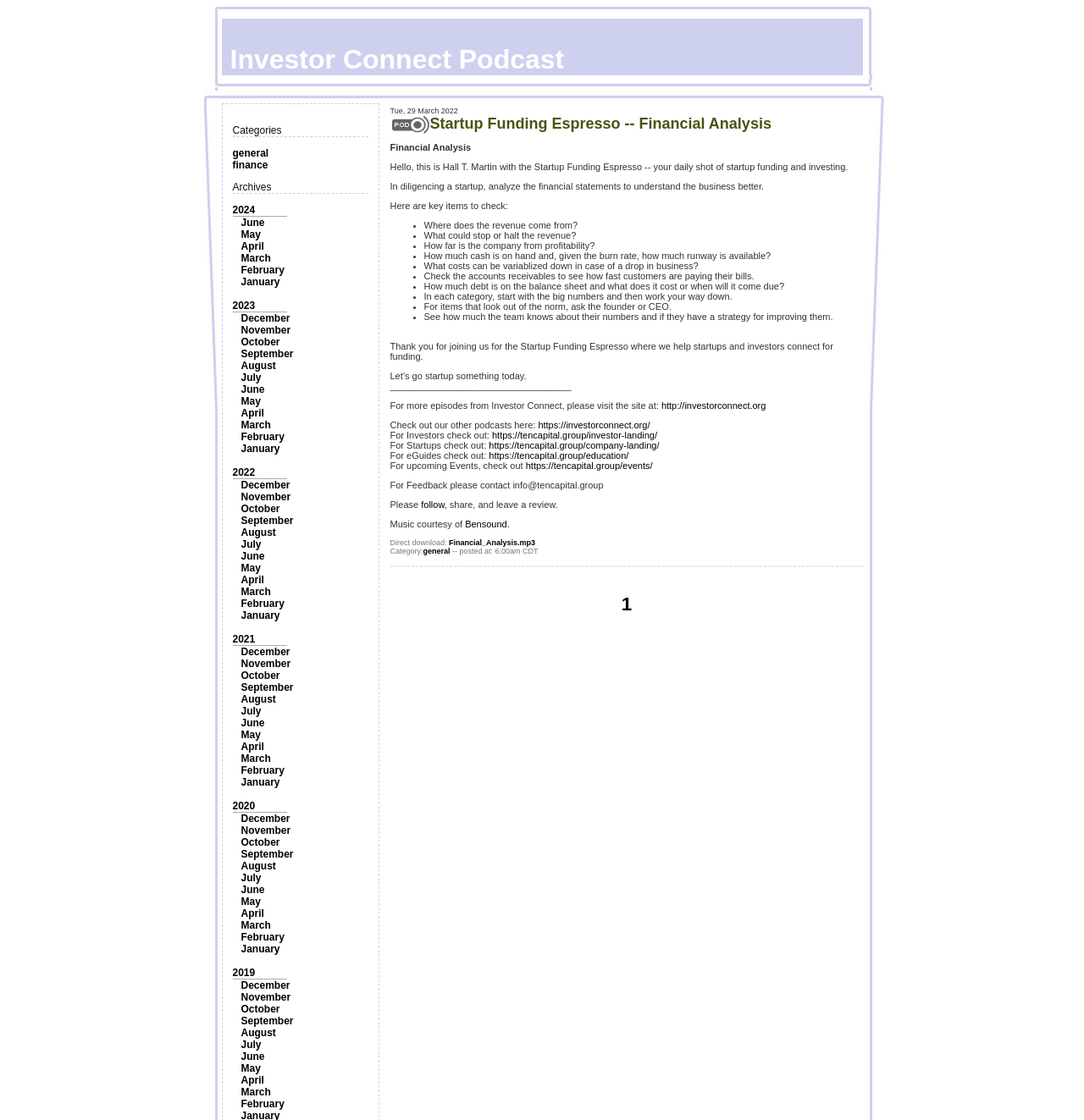Please specify the bounding box coordinates of the clickable section necessary to execute the following command: "Listen to the 'Financial Analysis' podcast".

[0.359, 0.094, 0.797, 0.497]